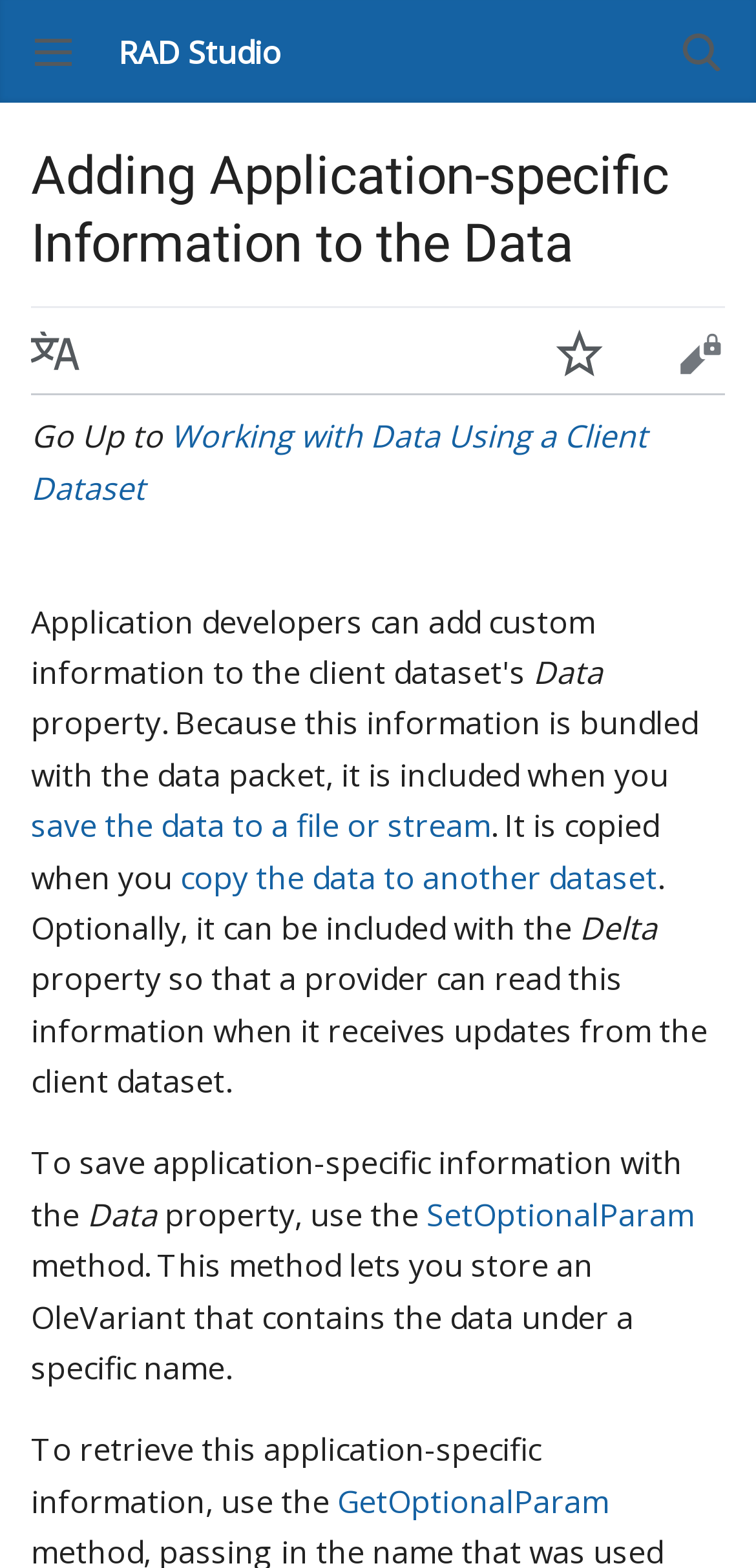Locate the bounding box coordinates of the area to click to fulfill this instruction: "Get more information about SetOptionalParam". The bounding box should be presented as four float numbers between 0 and 1, in the order [left, top, right, bottom].

[0.564, 0.761, 0.918, 0.788]